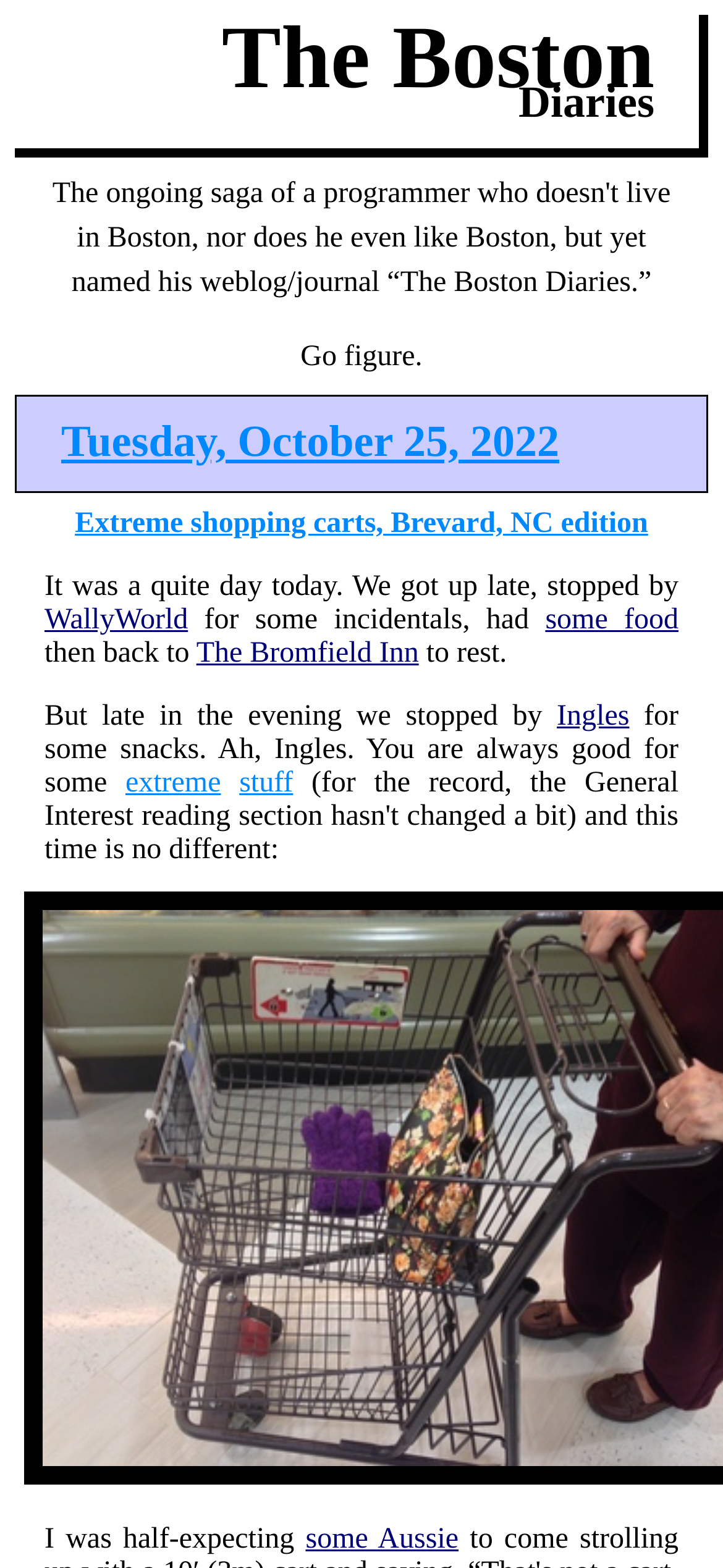Indicate the bounding box coordinates of the element that must be clicked to execute the instruction: "Check out the link to Ingles". The coordinates should be given as four float numbers between 0 and 1, i.e., [left, top, right, bottom].

[0.77, 0.447, 0.87, 0.467]